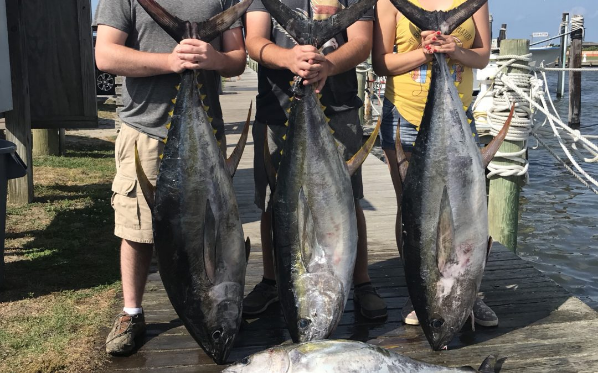What is visible behind the anglers?
Using the image as a reference, answer with just one word or a short phrase.

Peaceful waterfront